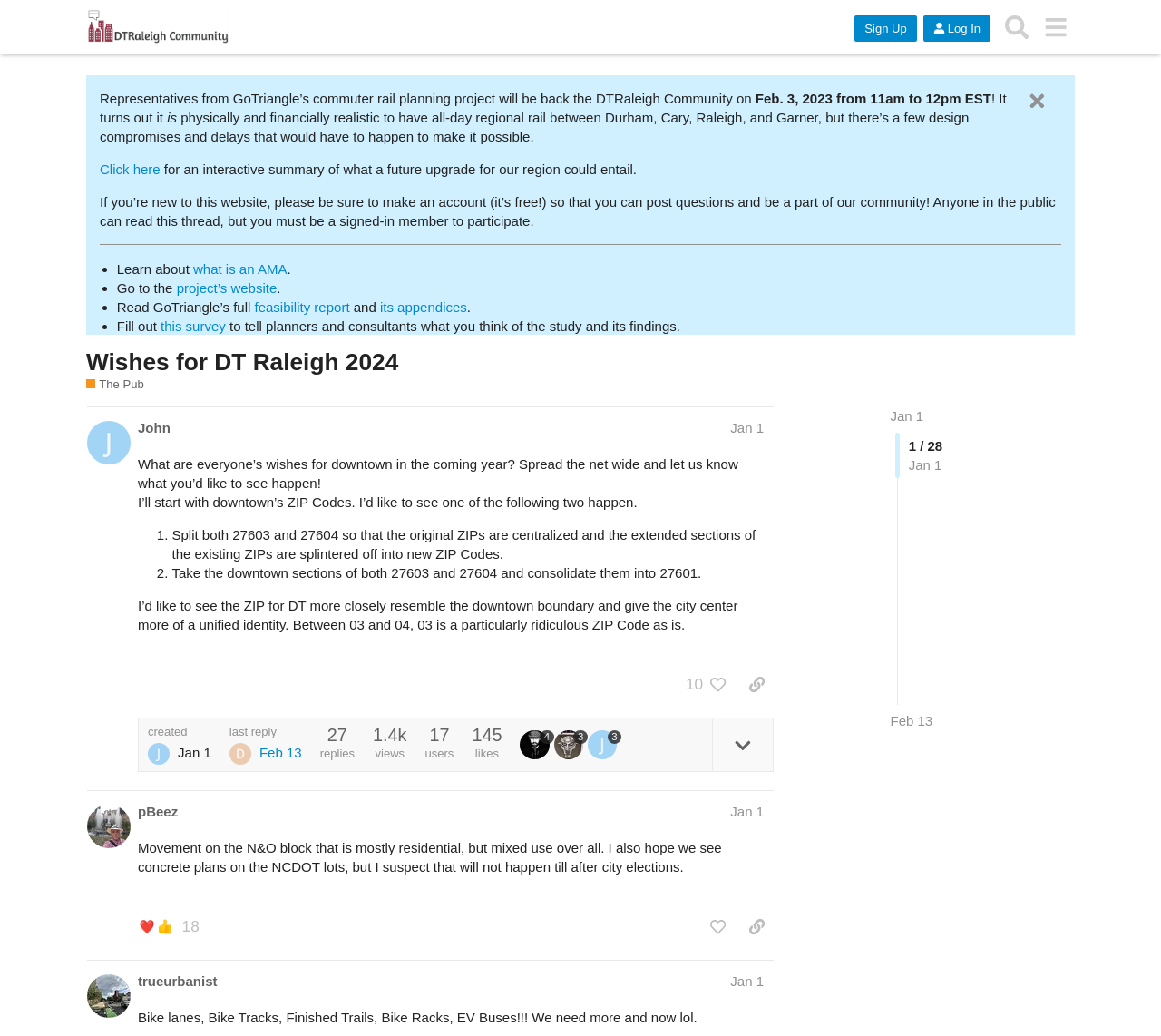Give a one-word or short phrase answer to this question: 
What is the purpose of 'The Pub' section?

For loose topics and civilized chatter